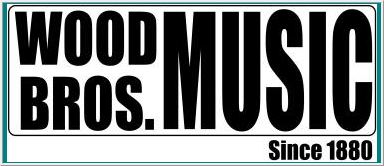Please provide a brief answer to the following inquiry using a single word or phrase:
What is the year mentioned in the image?

1880